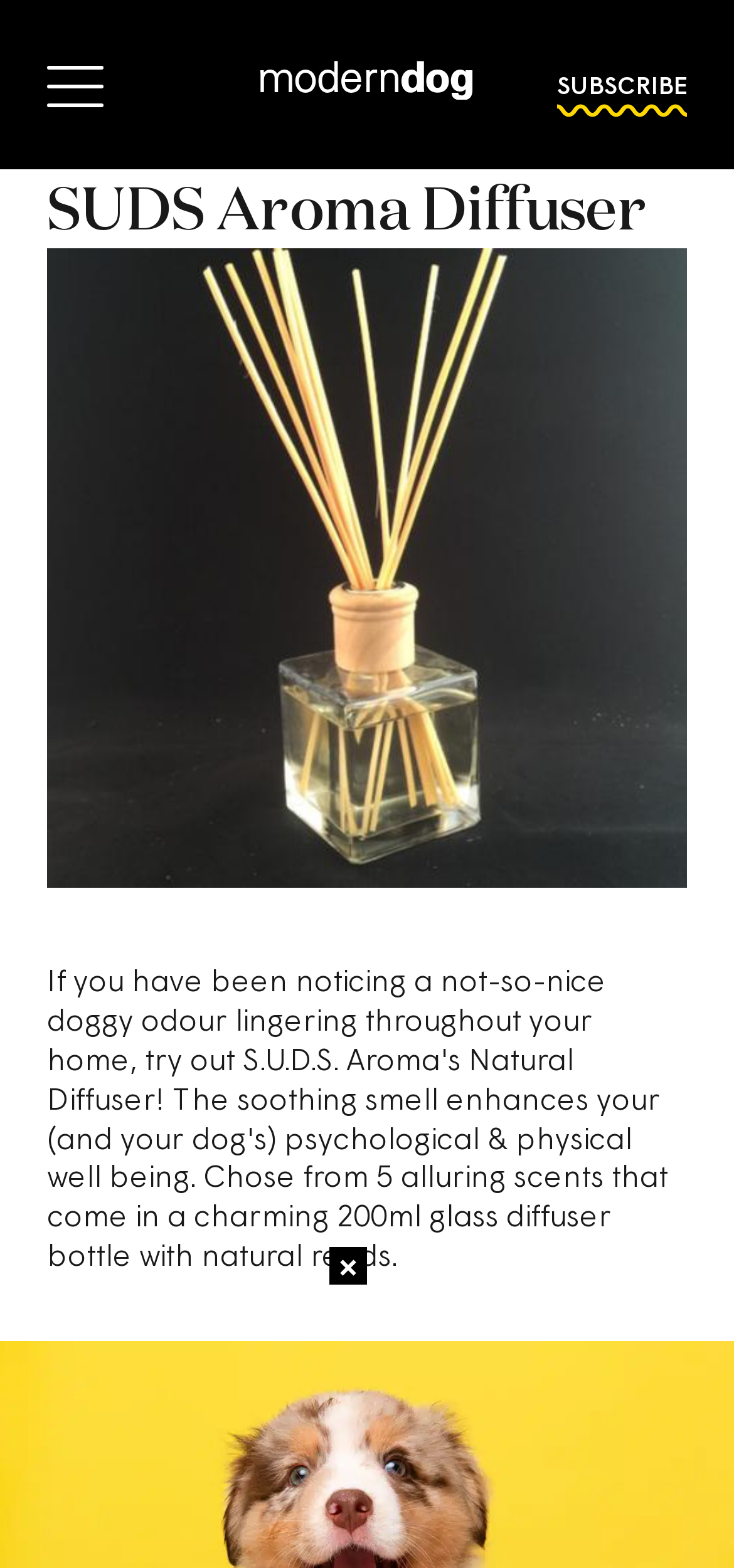What is the position of the image relative to the heading?
Answer briefly with a single word or phrase based on the image.

Below